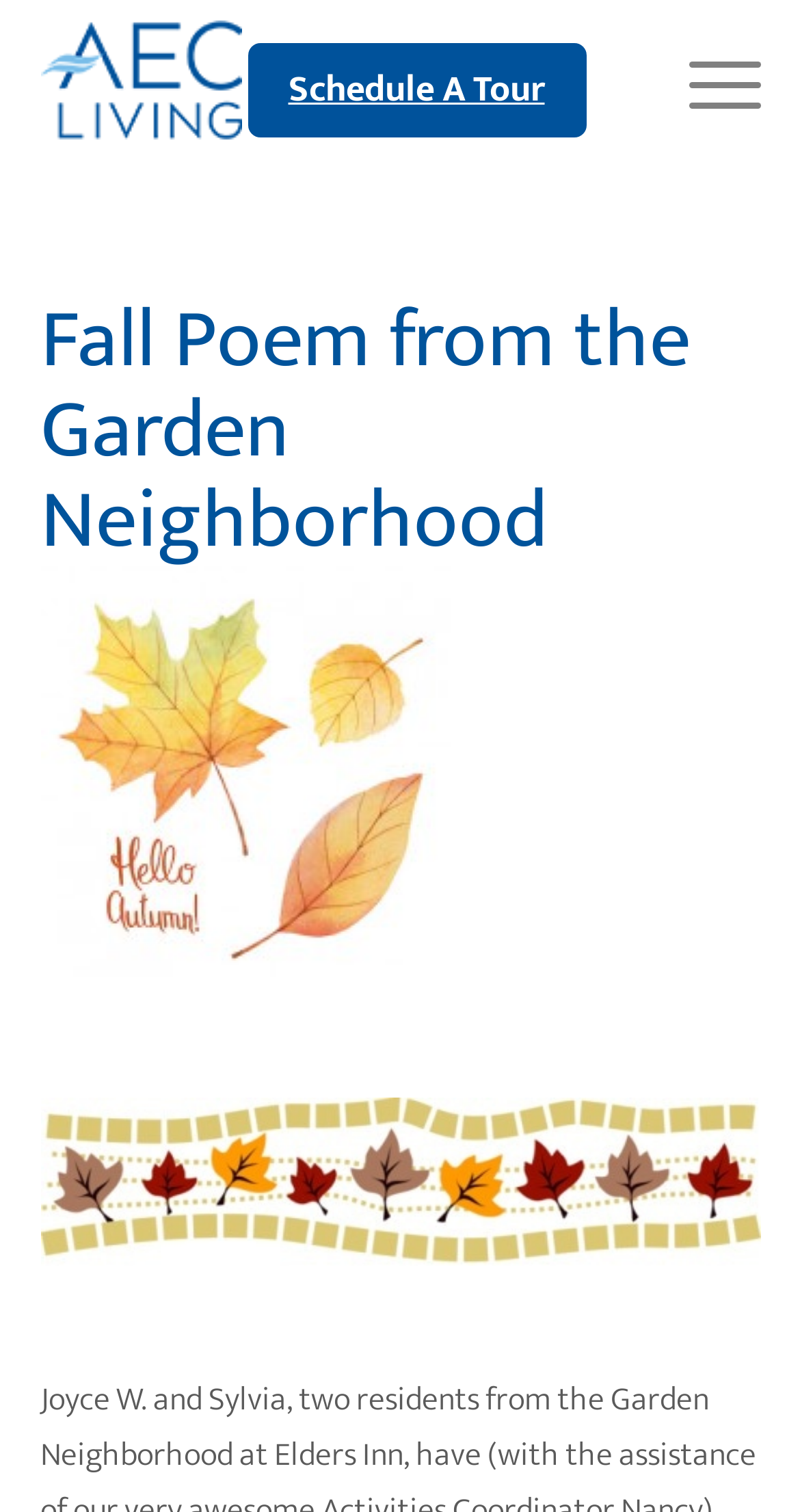What can be scheduled?
Using the information from the image, provide a comprehensive answer to the question.

The webpage has a link 'Schedule A Tour', which implies that a tour can be scheduled.